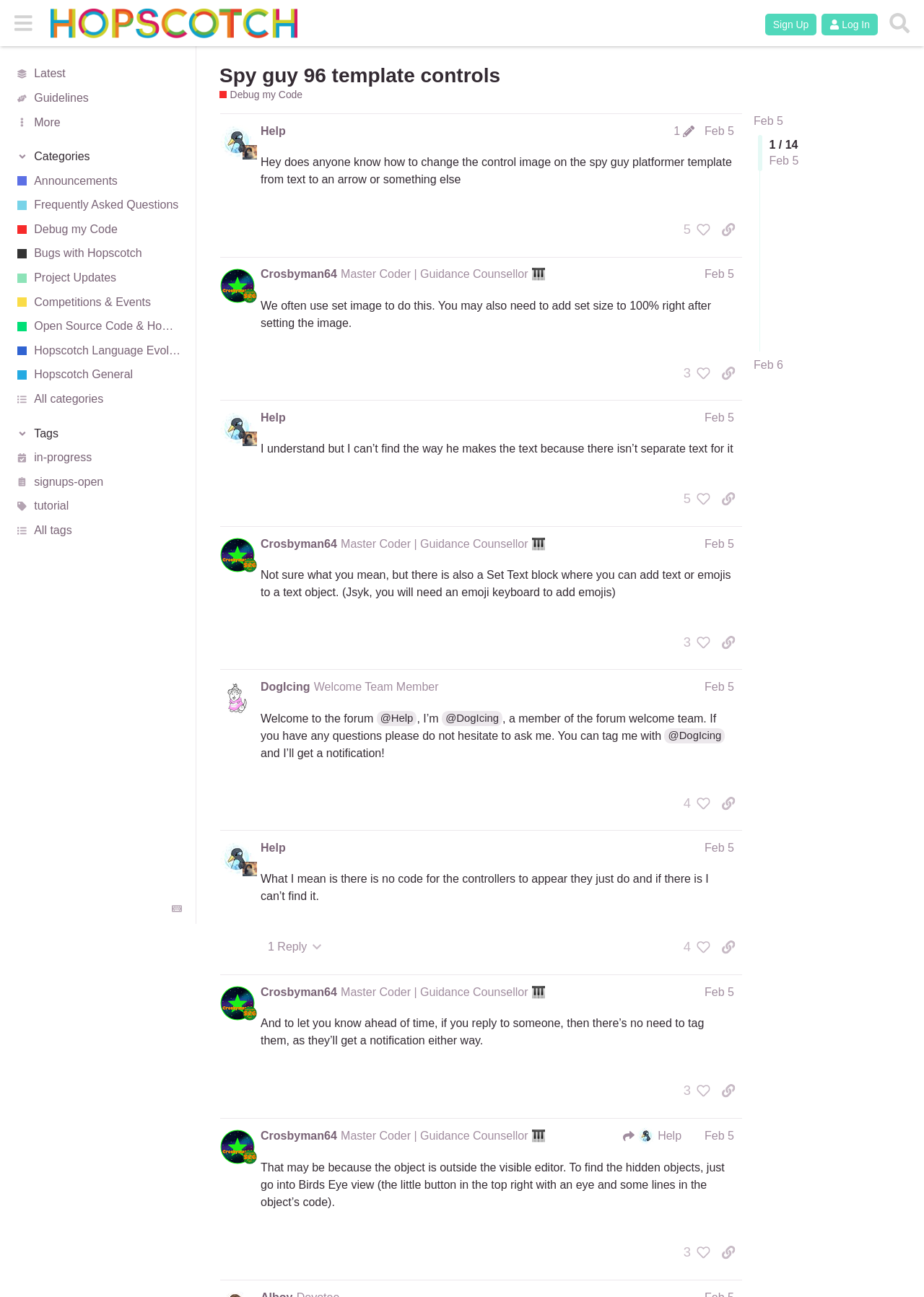Identify the bounding box coordinates of the area you need to click to perform the following instruction: "Click the 'Sign Up' button".

[0.828, 0.01, 0.884, 0.027]